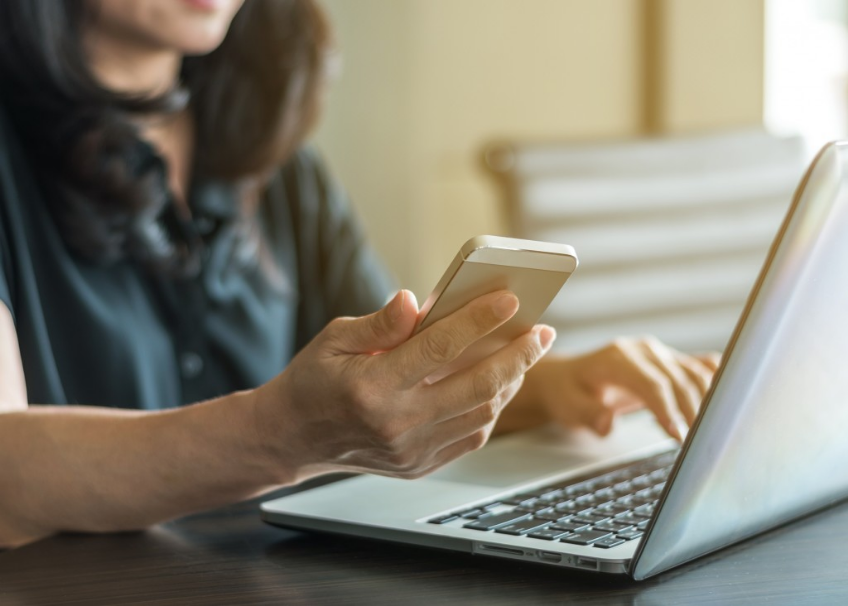Answer the following query with a single word or phrase:
What type of workspace is depicted in the image?

Modern workspace